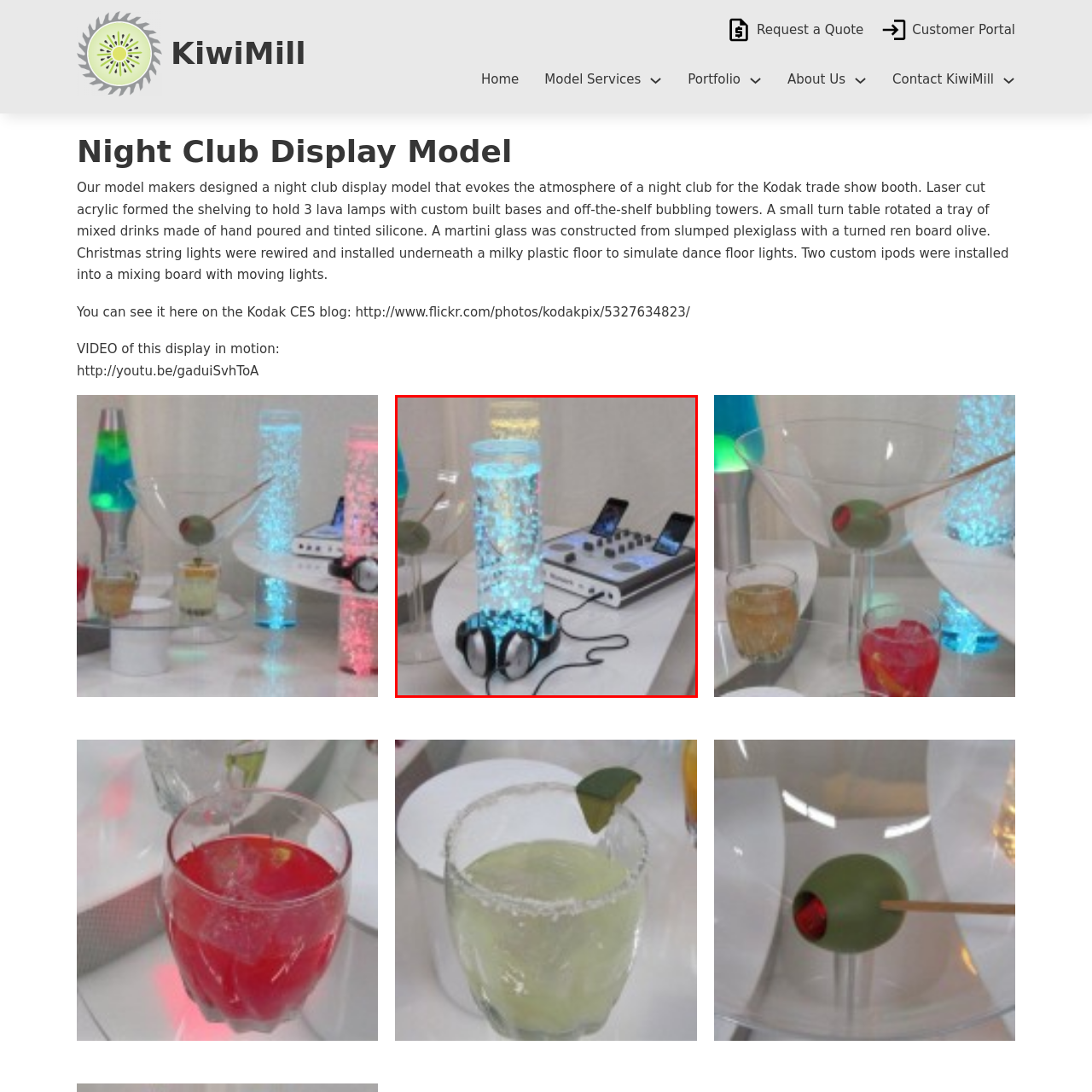What is the purpose of the bubbles in the cylinders?
Examine the content inside the red bounding box and give a comprehensive answer to the question.

The question asks about the purpose of the bubbles in the cylinders. Upon examining the image and its description, I understand that the bubbles are meant to add dynamic visual interest to the ambiance, enhancing the overall night club atmosphere.